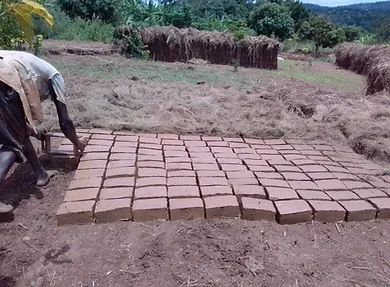Elaborate on all the key elements and details present in the image.

The image captures a hardworking individual in a rural setting, kneeling beside a neatly arranged grid of freshly molded bricks laid out on the ground. The bricks, composed of a reddish-brown clay, are organized in straight rows, demonstrating a significant effort in brick-making, which is a critical component of construction in many communities. In the background, lush greenery and distant hills provide a serene backdrop, while haystacks are visible, indicating agricultural activity in the area. This scene reflects the dedication and labor involved in the production of building materials, essential for local development and housing projects.